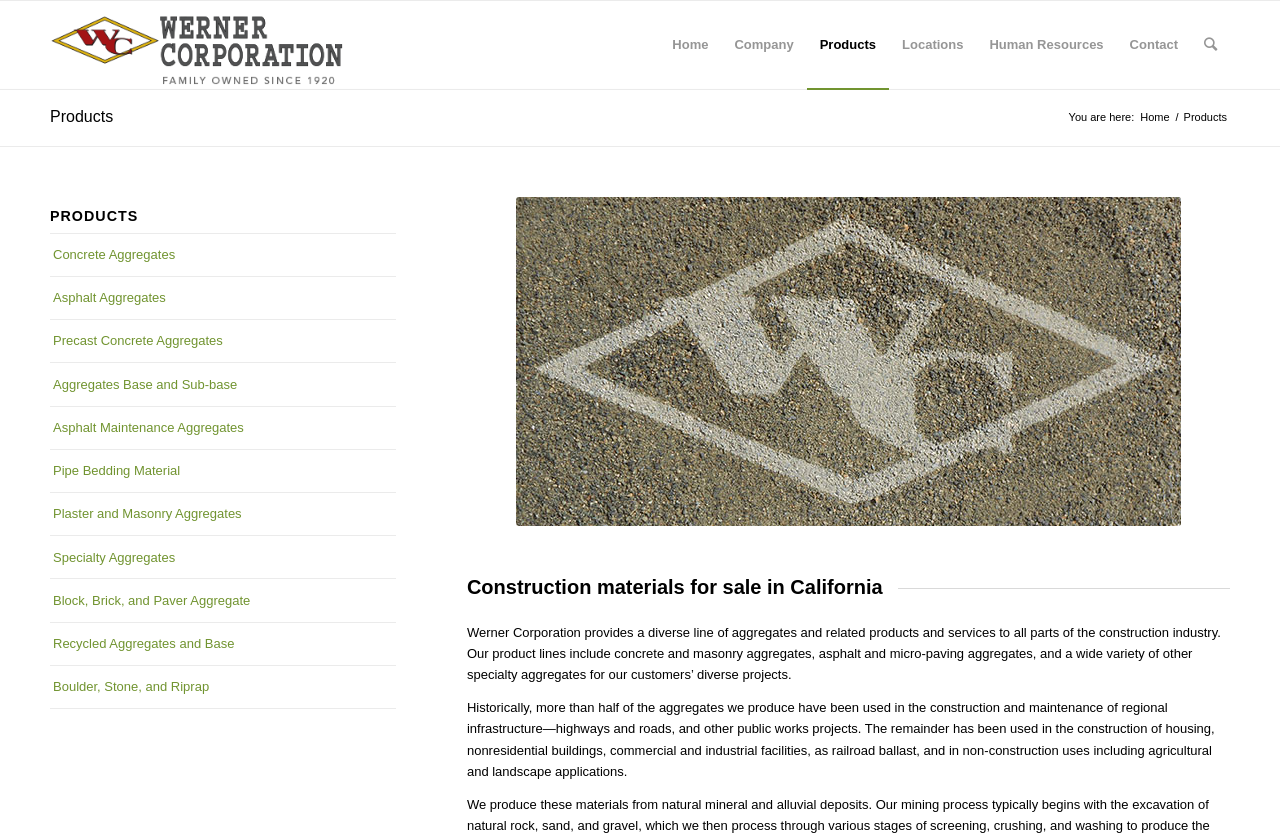For the following element description, predict the bounding box coordinates in the format (top-left x, top-left y, bottom-right x, bottom-right y). All values should be floating point numbers between 0 and 1. Description: Boulder, Stone, and Riprap

[0.039, 0.798, 0.309, 0.849]